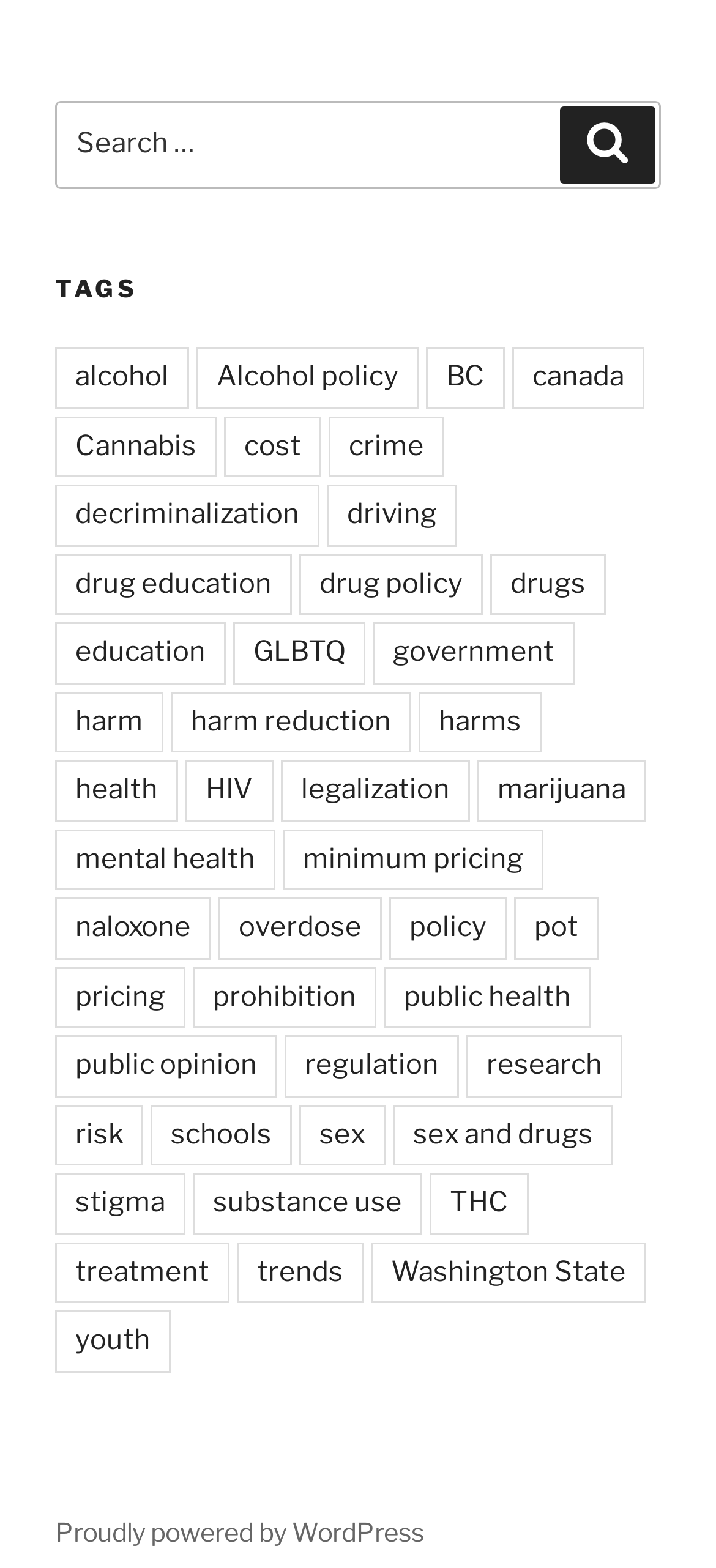Predict the bounding box coordinates of the area that should be clicked to accomplish the following instruction: "Search for something". The bounding box coordinates should consist of four float numbers between 0 and 1, i.e., [left, top, right, bottom].

[0.077, 0.064, 0.923, 0.12]